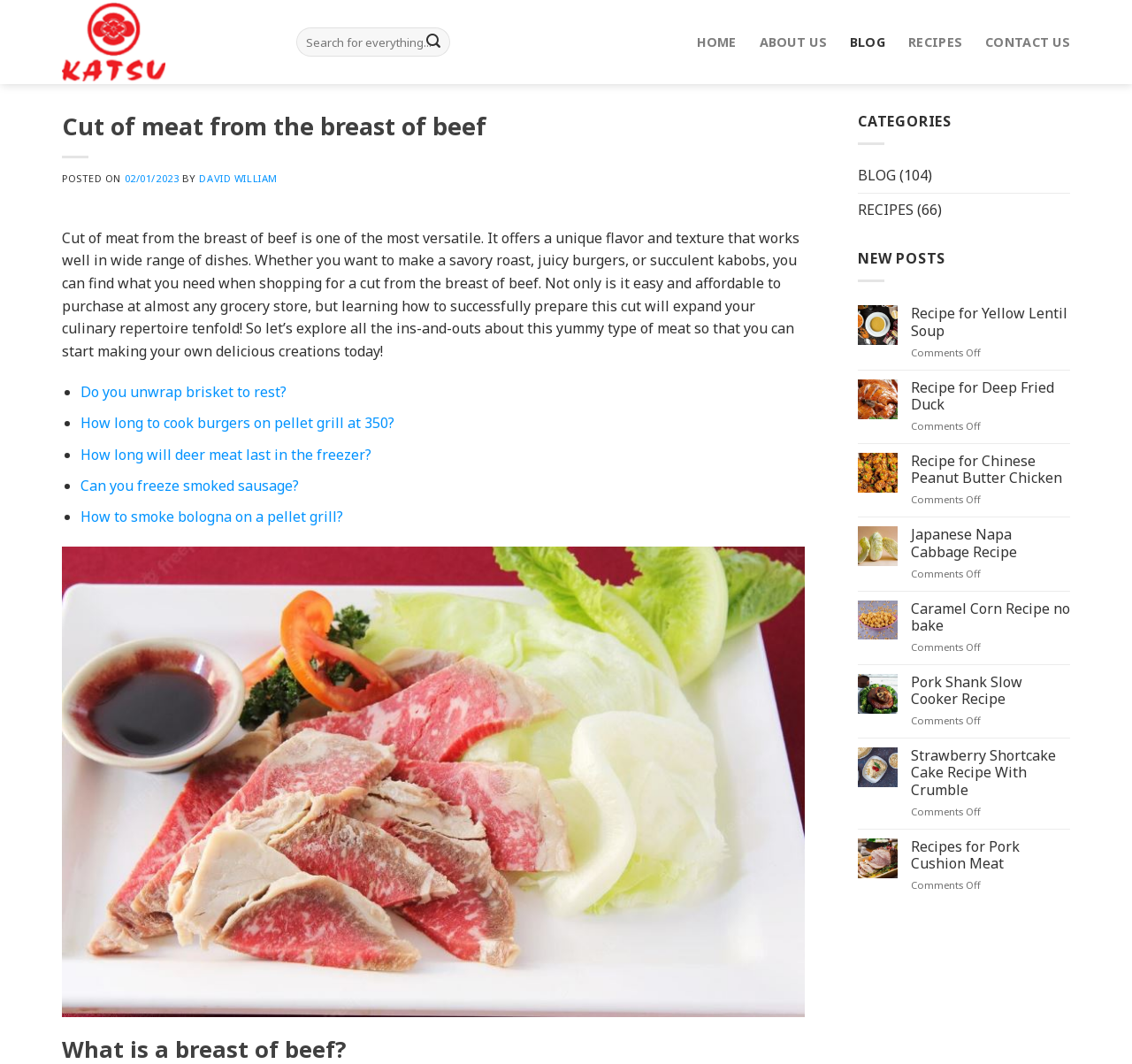Please reply with a single word or brief phrase to the question: 
What is the name of the restaurant?

Katsu Restaurant